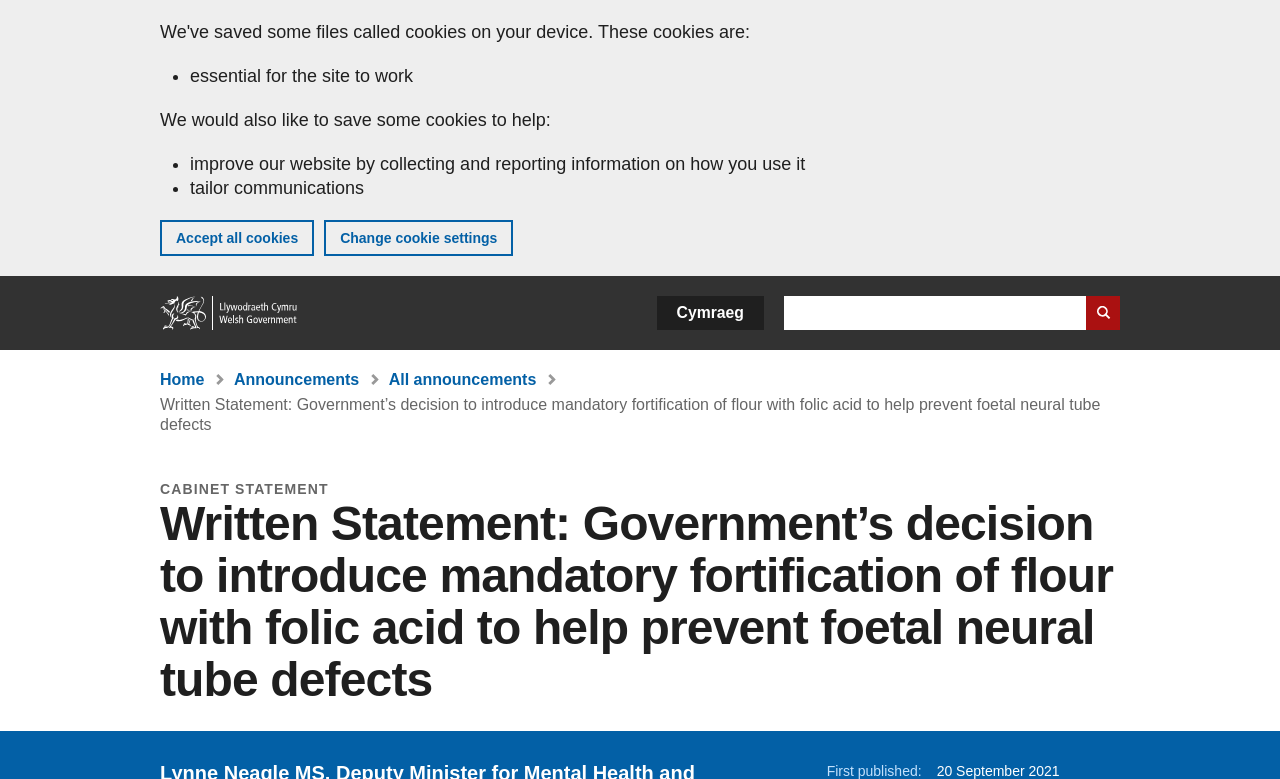Can you pinpoint the bounding box coordinates for the clickable element required for this instruction: "Go to home page"? The coordinates should be four float numbers between 0 and 1, i.e., [left, top, right, bottom].

[0.125, 0.38, 0.234, 0.424]